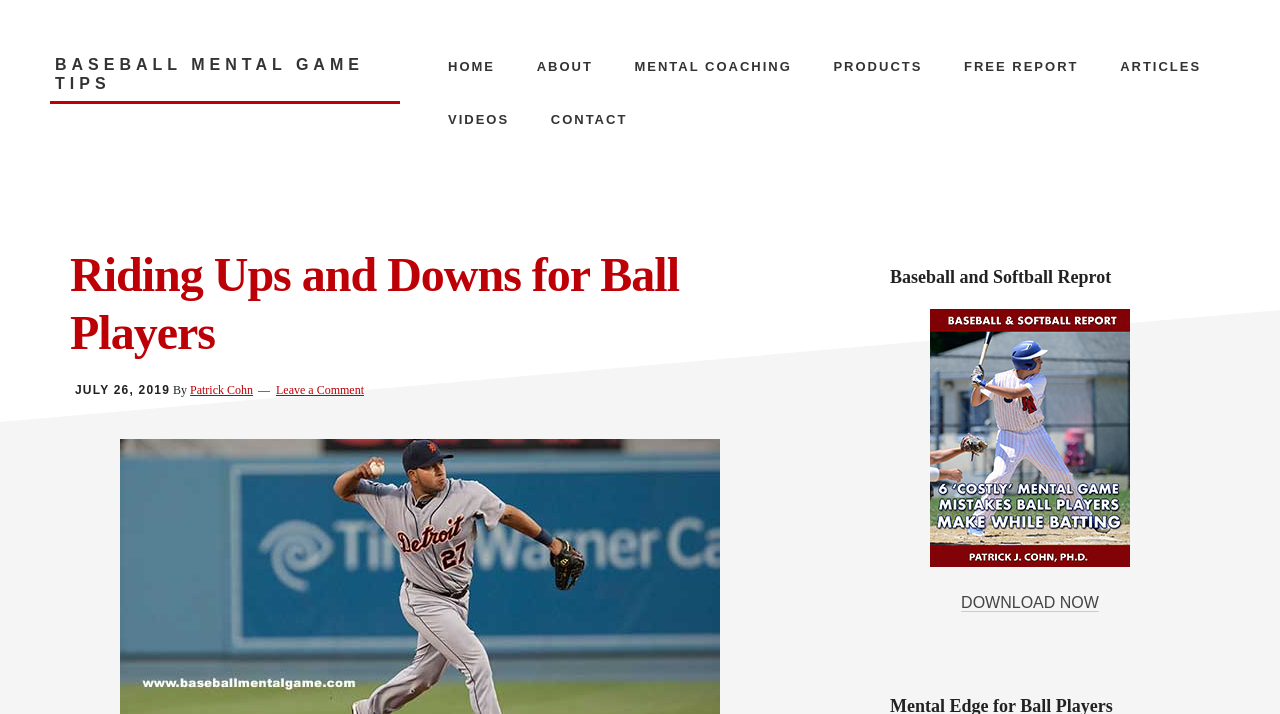Given the element description Patrick Cohn, predict the bounding box coordinates for the UI element in the webpage screenshot. The format should be (top-left x, top-left y, bottom-right x, bottom-right y), and the values should be between 0 and 1.

[0.148, 0.537, 0.198, 0.556]